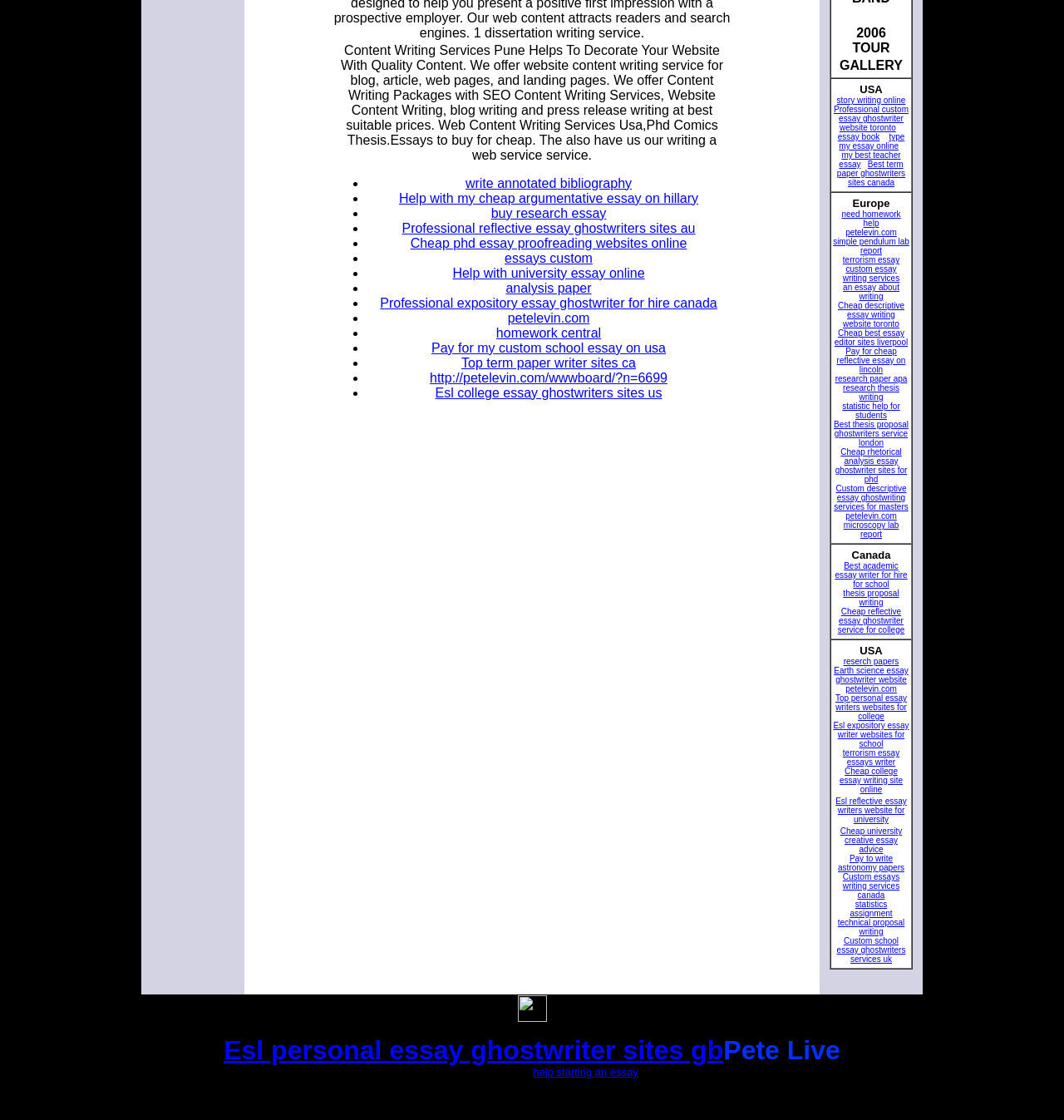Analyze the image and give a detailed response to the question:
How many types of content writing services are mentioned?

The website mentions five types of content writing services: website content writing, blog writing, article writing, press release writing, and SEO content writing.